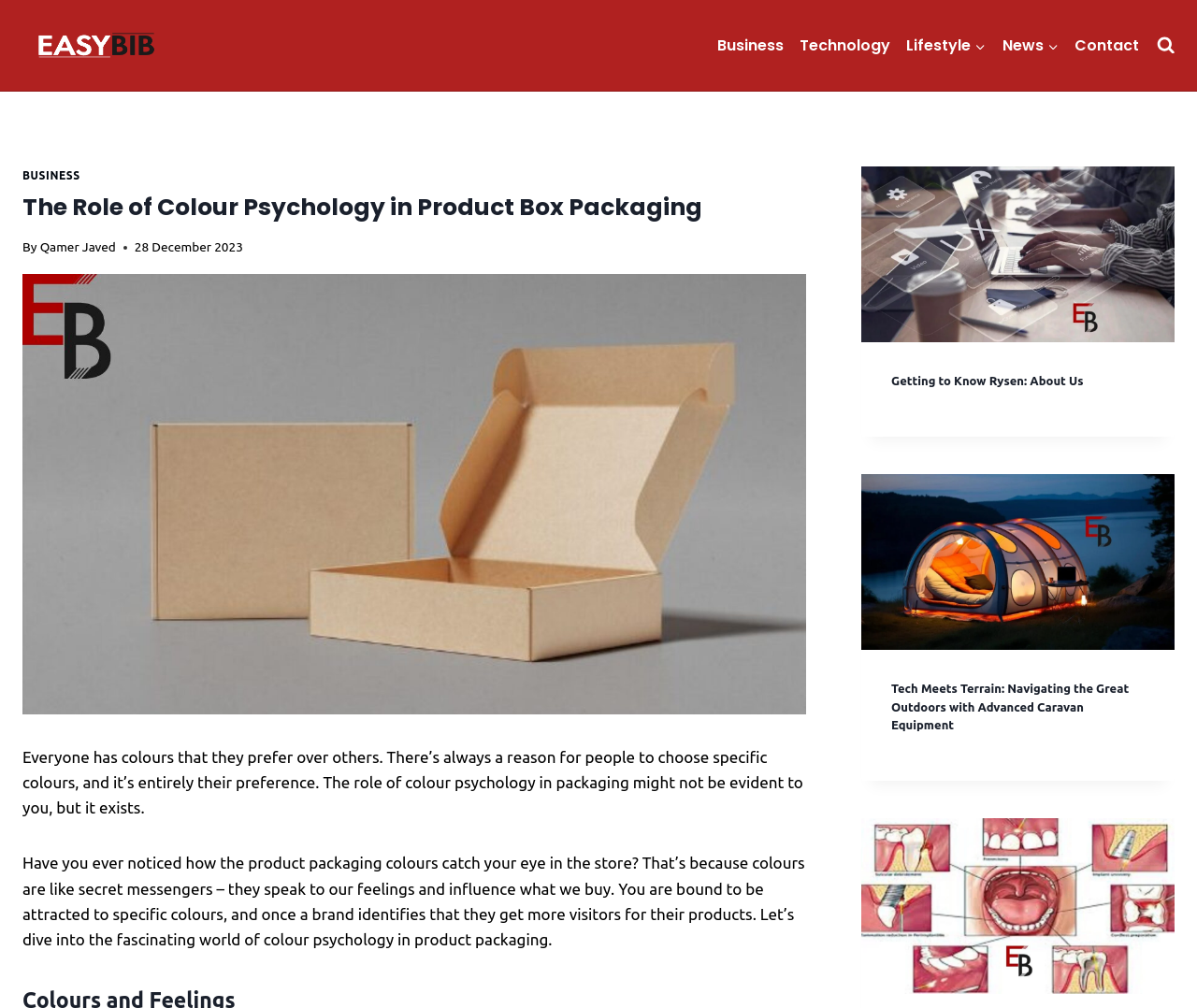Analyze the image and give a detailed response to the question:
What is the name of the company mentioned in the blog post?

I found the name of the company by looking at the link 'Rysen' which is located in the article section of the webpage.